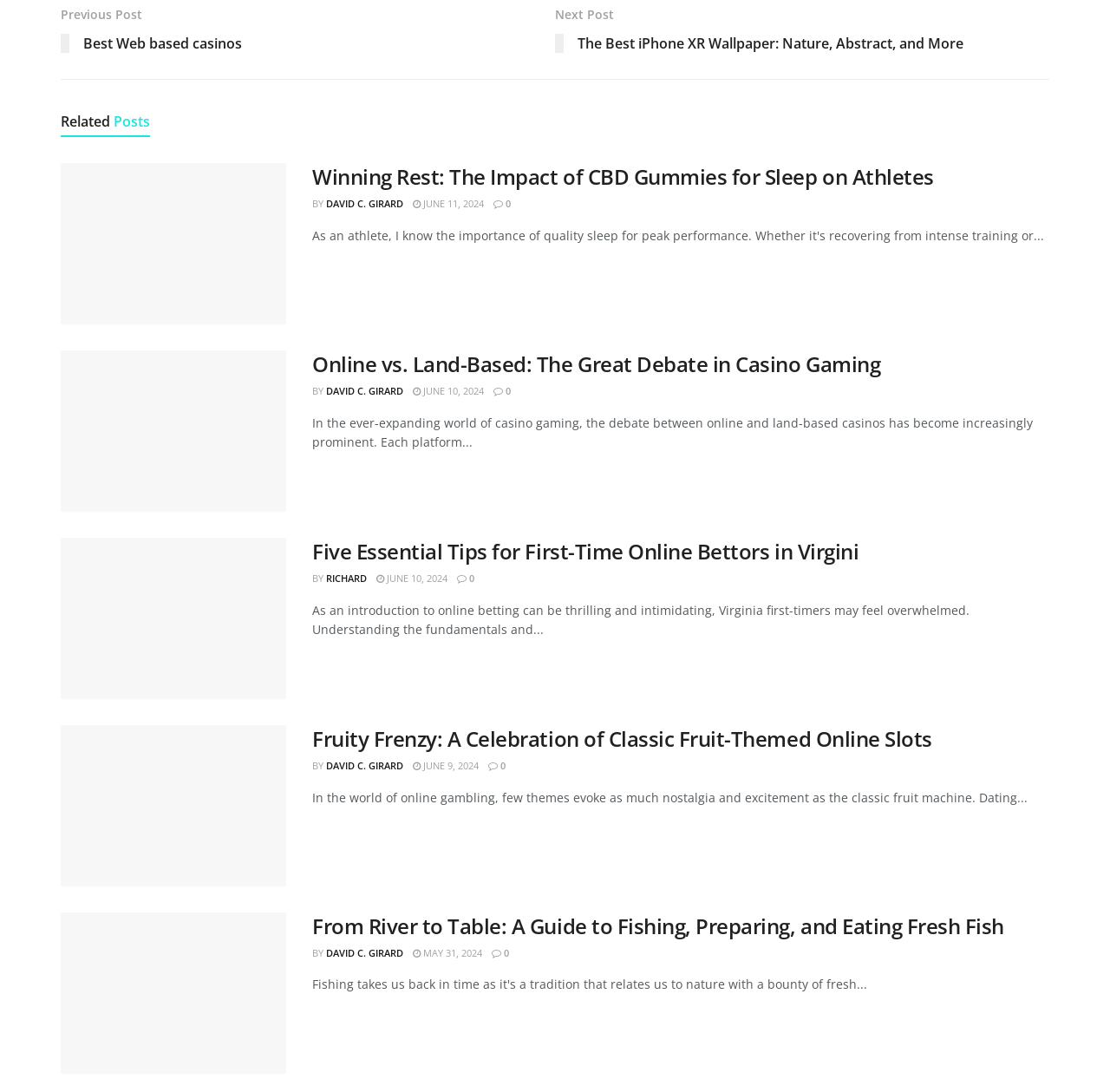Identify the bounding box for the given UI element using the description provided. Coordinates should be in the format (top-left x, top-left y, bottom-right x, bottom-right y) and must be between 0 and 1. Here is the description: Media Hub

None